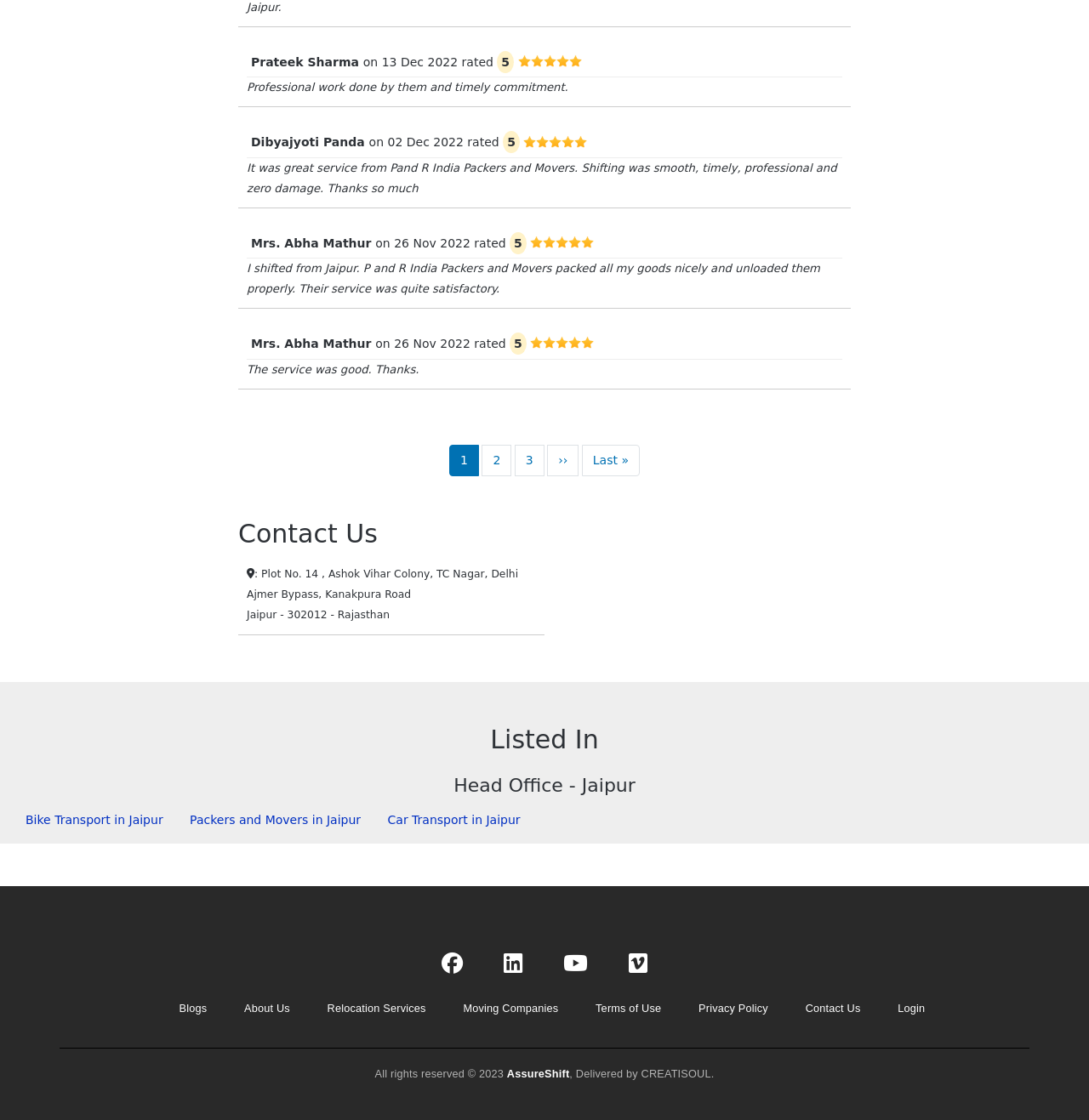Please identify the bounding box coordinates of the element's region that needs to be clicked to fulfill the following instruction: "Click on the '2' link for pagination". The bounding box coordinates should consist of four float numbers between 0 and 1, i.e., [left, top, right, bottom].

[0.442, 0.397, 0.47, 0.425]